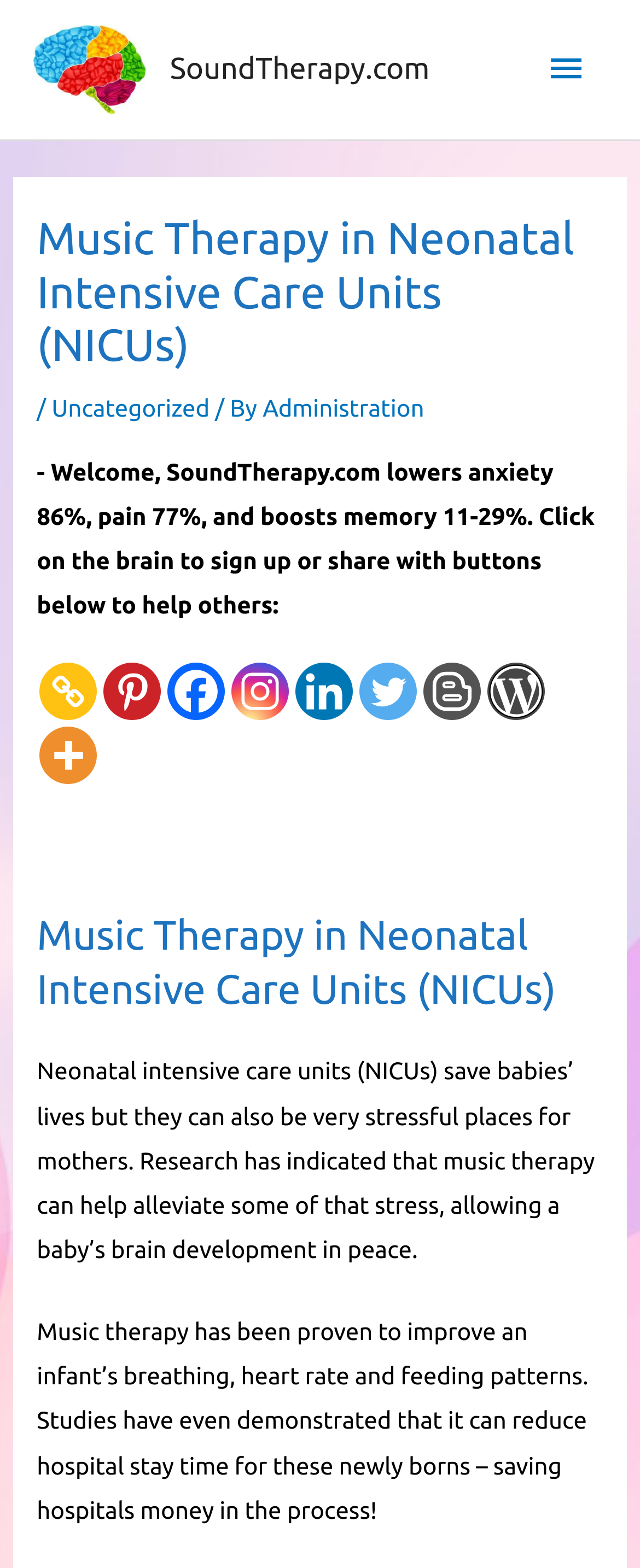Generate the title text from the webpage.

Music Therapy in Neonatal Intensive Care Units (NICUs)